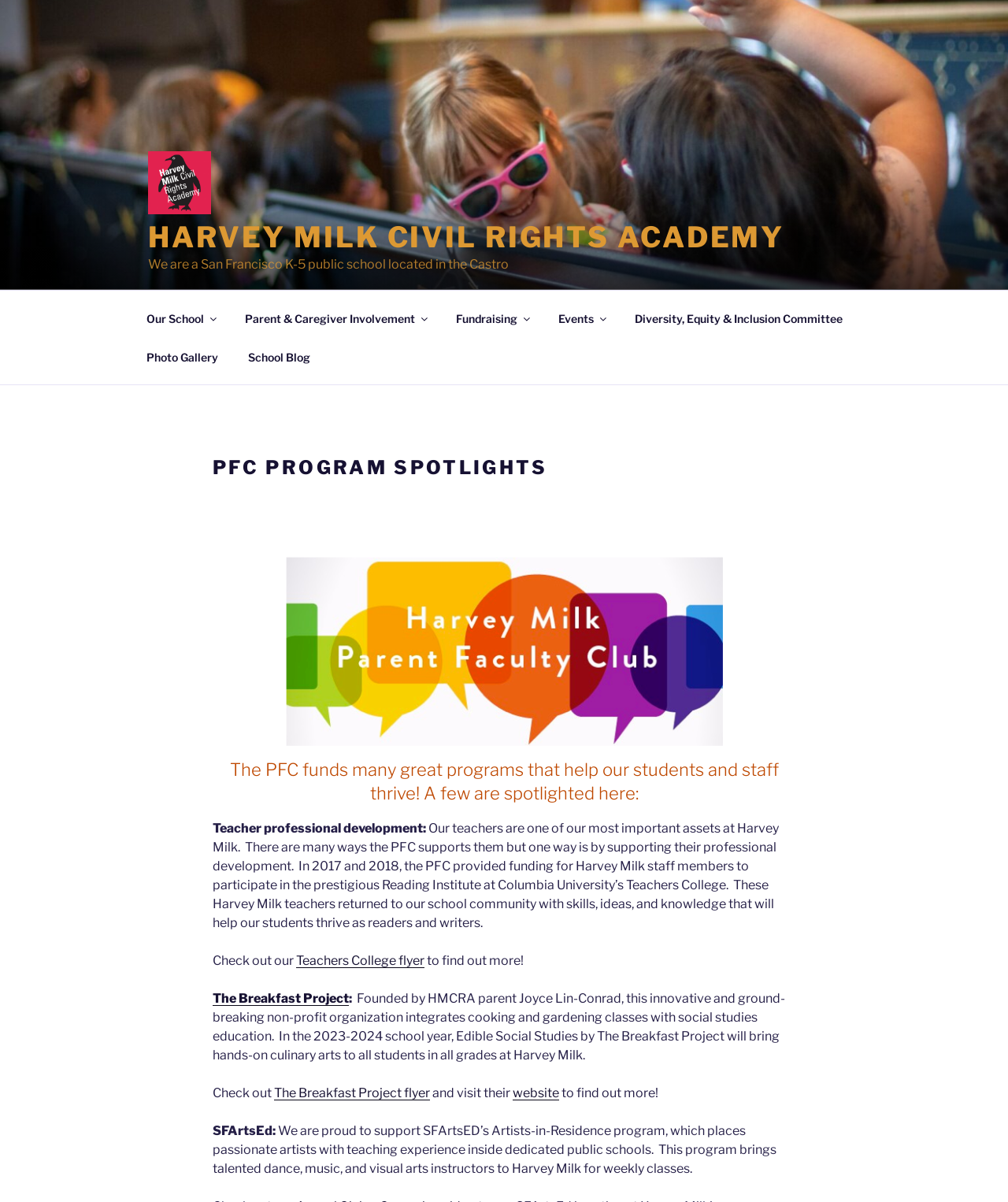Locate the bounding box coordinates of the clickable region to complete the following instruction: "Click the 'Harvey Milk Civil Rights Academy' link."

[0.147, 0.126, 0.234, 0.183]